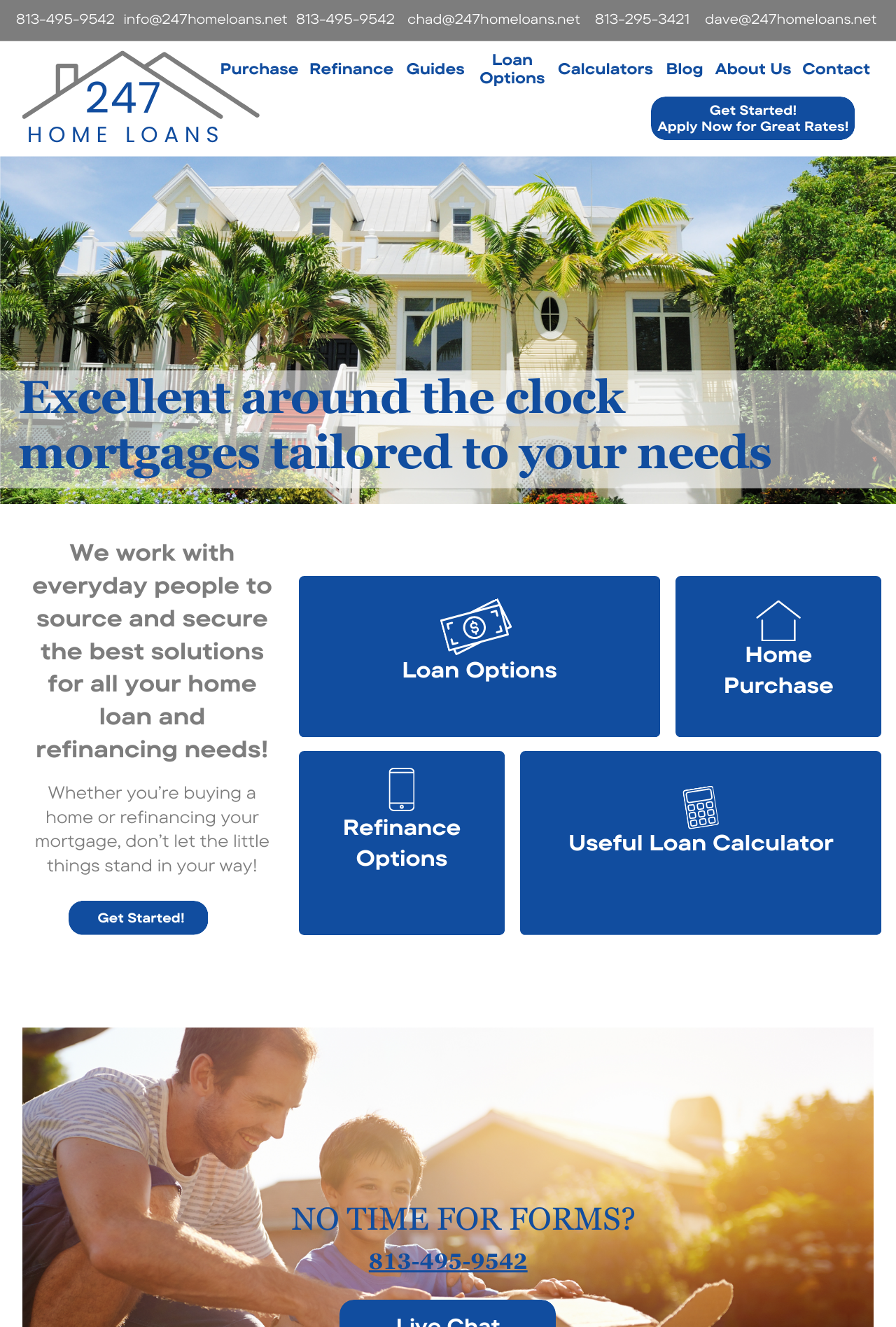Identify the bounding box coordinates of the clickable region required to complete the instruction: "Get Started! Apply Now for Great Rates!". The coordinates should be given as four float numbers within the range of 0 and 1, i.e., [left, top, right, bottom].

[0.727, 0.077, 0.955, 0.101]